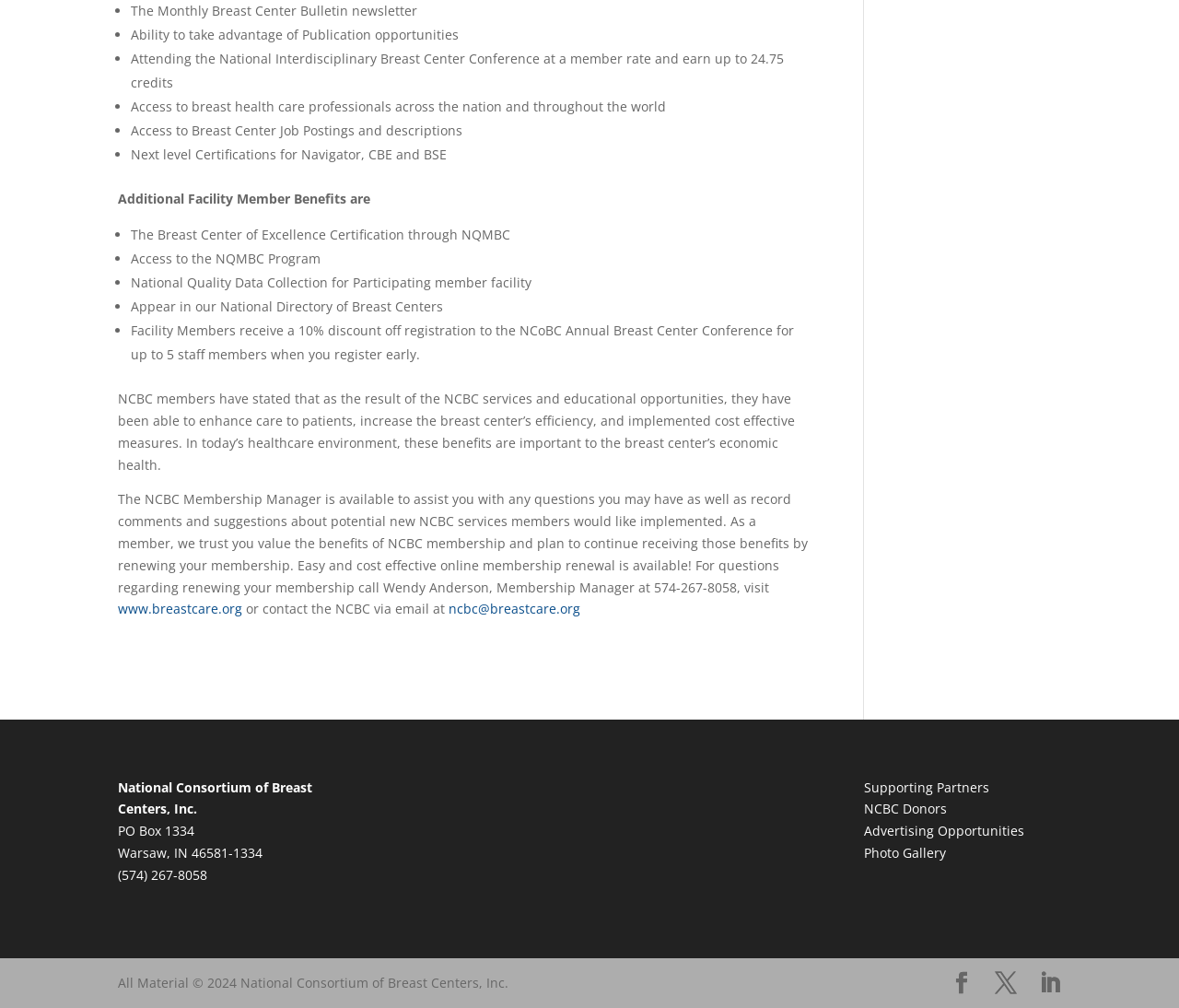Identify the bounding box coordinates of the region that needs to be clicked to carry out this instruction: "Contact NCBC via email". Provide these coordinates as four float numbers ranging from 0 to 1, i.e., [left, top, right, bottom].

[0.38, 0.595, 0.492, 0.613]